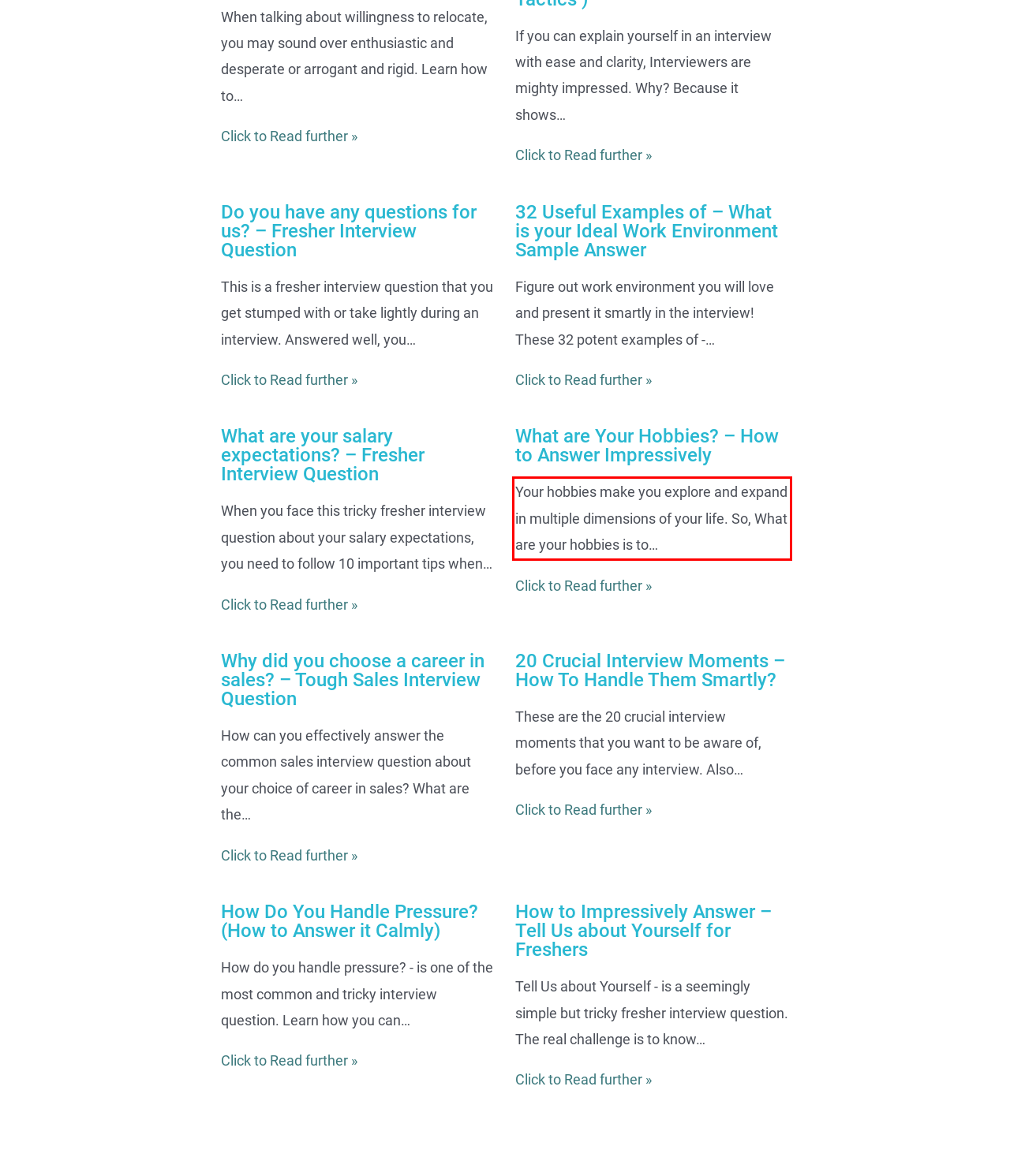Please analyze the screenshot of a webpage and extract the text content within the red bounding box using OCR.

Your hobbies make you explore and expand in multiple dimensions of your life. So, What are your hobbies is to…